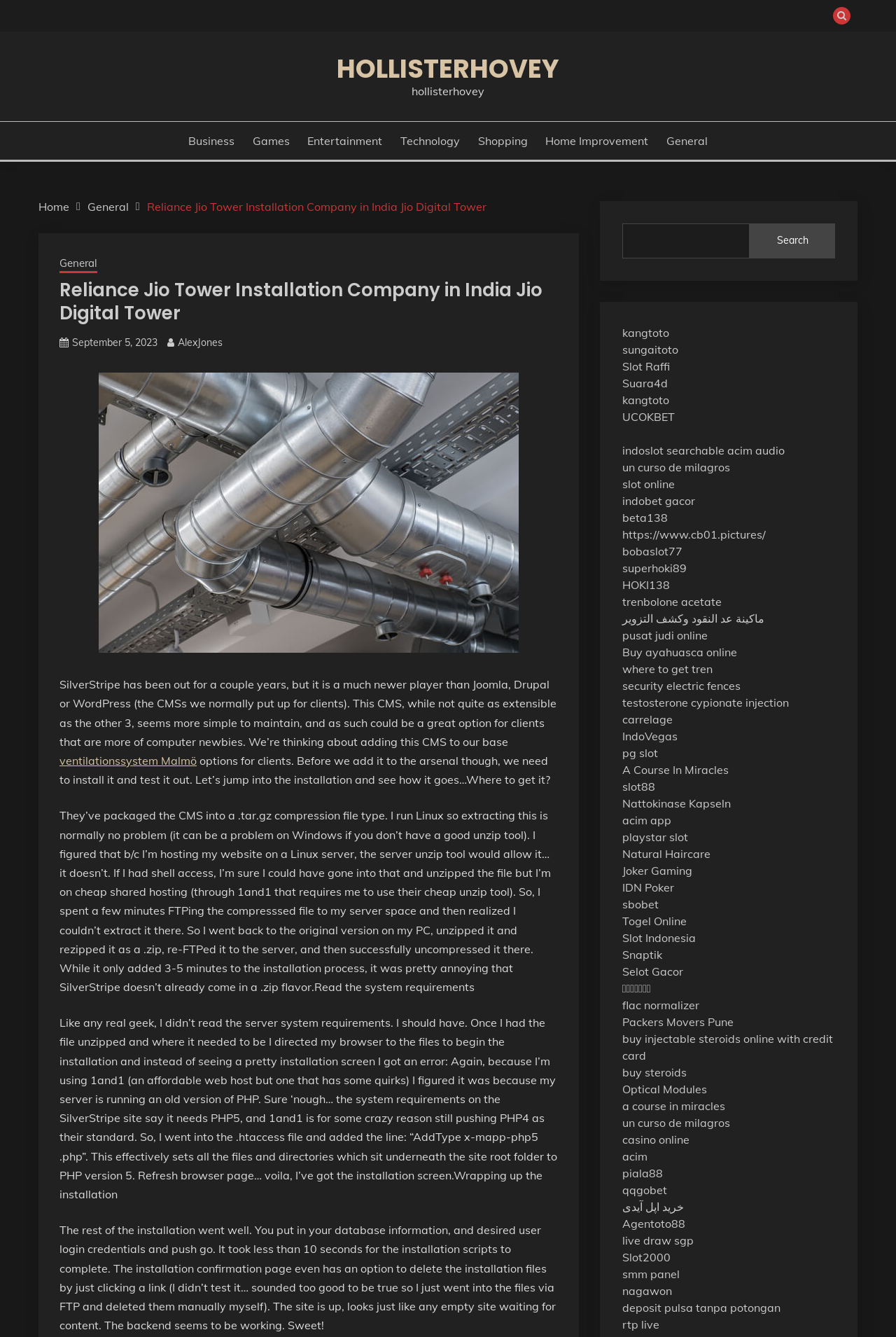Provide an in-depth caption for the contents of the webpage.

The webpage appears to be a blog or article page with a mix of content and links. At the top, there is a button with a font awesome icon and a link to "HOLLISTERHOVEY" next to it. Below that, there are several links to different categories, including "Business", "Games", "Entertainment", "Technology", "Shopping", "Home Improvement", and "General".

The main content of the page is an article about installing SilverStripe, a content management system (CMS). The article discusses the author's experience with installing SilverStripe, including the challenges they faced and the solutions they found. The text is divided into several paragraphs, with some links to other websites and resources scattered throughout.

To the right of the main content, there is a search bar with a search button. Below the search bar, there are numerous links to various websites and resources, including online casinos, slot games, and other miscellaneous topics.

At the top of the page, there is a navigation bar with links to "Home" and "General", as well as a breadcrumb trail showing the current page's location. The page also has a heading that reads "Reliance Jio Tower Installation Company in India Jio Digital Tower".